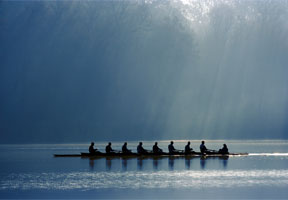Give a detailed explanation of what is happening in the image.

The image depicts a serene scene of a rowing crew gliding gracefully across a calm body of water, surrounded by a soft mist and diffused light that creates an ethereal atmosphere. The crew, consisting of eight individuals, is synchronized in their movements, highlighting teamwork and coordination. The backdrop features soft blue hues and gentle ripples, evoking a sense of tranquility and focus. This striking visual represents not only the physical act of rowing but also symbolizes enhanced collaboration and streamlined processes, mirroring the functionalities of source-to-pay automation tools that empower teams to work together effectively.